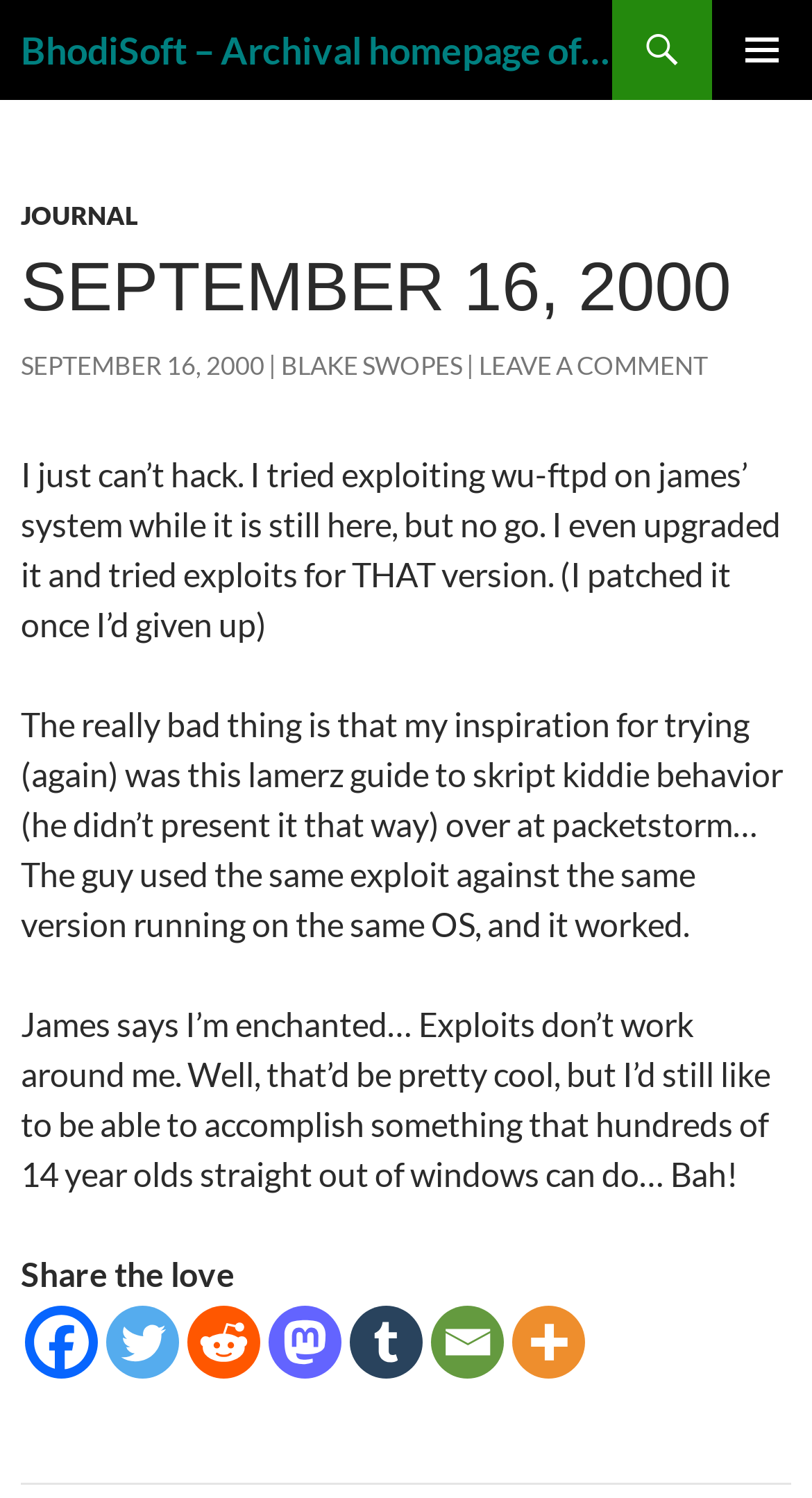Identify the bounding box for the described UI element: "Leave a comment".

[0.59, 0.234, 0.872, 0.254]